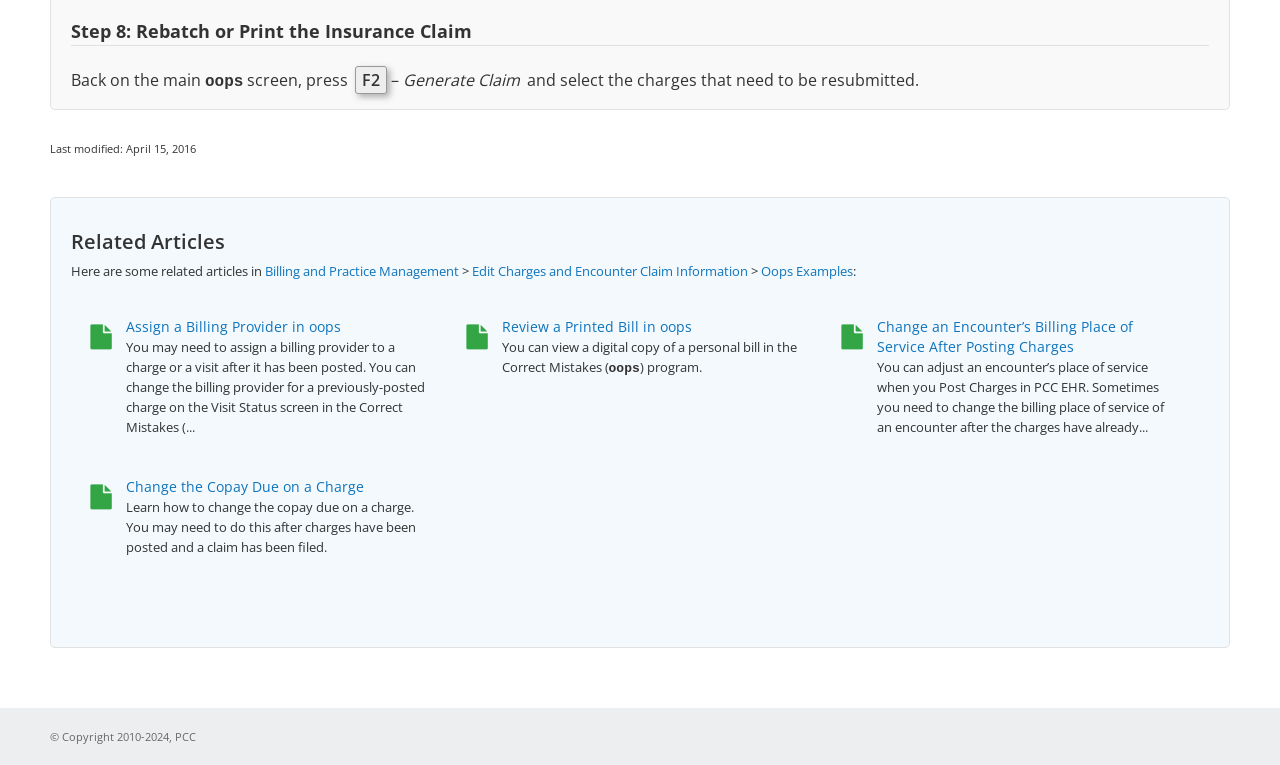Highlight the bounding box of the UI element that corresponds to this description: "OUR IMPACT".

None